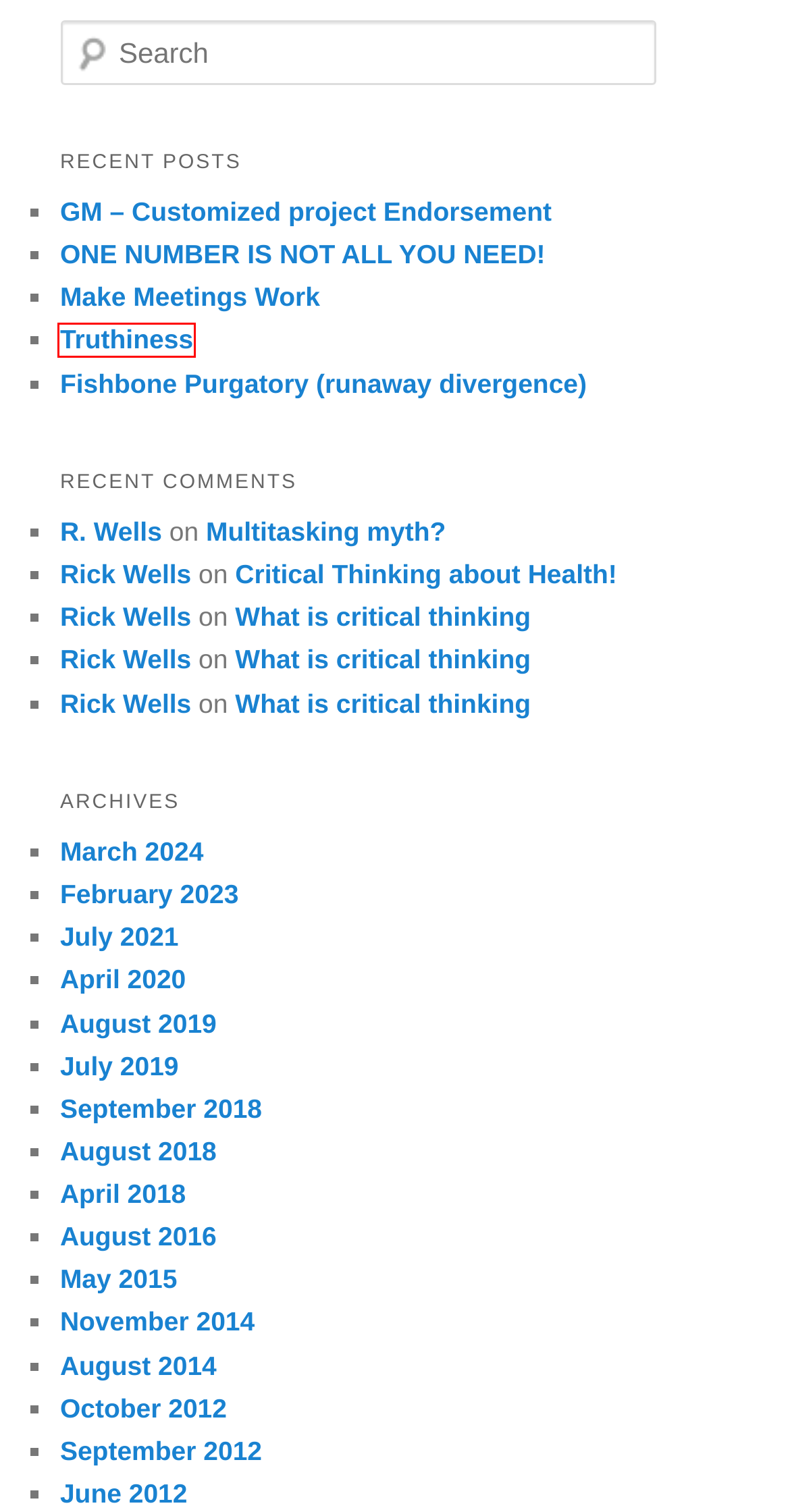Provided is a screenshot of a webpage with a red bounding box around an element. Select the most accurate webpage description for the page that appears after clicking the highlighted element. Here are the candidates:
A. March | 2024 | Critical Thinking Discussion
B. August | 2014 | Critical Thinking Discussion
C. August | 2018 | Critical Thinking Discussion
D. October | 2012 | Critical Thinking Discussion
E. Multitasking myth? | Critical Thinking Discussion
F. Make Meetings Work | Critical Thinking Discussion
G. Truthiness | Critical Thinking Discussion
H. August | 2016 | Critical Thinking Discussion

G